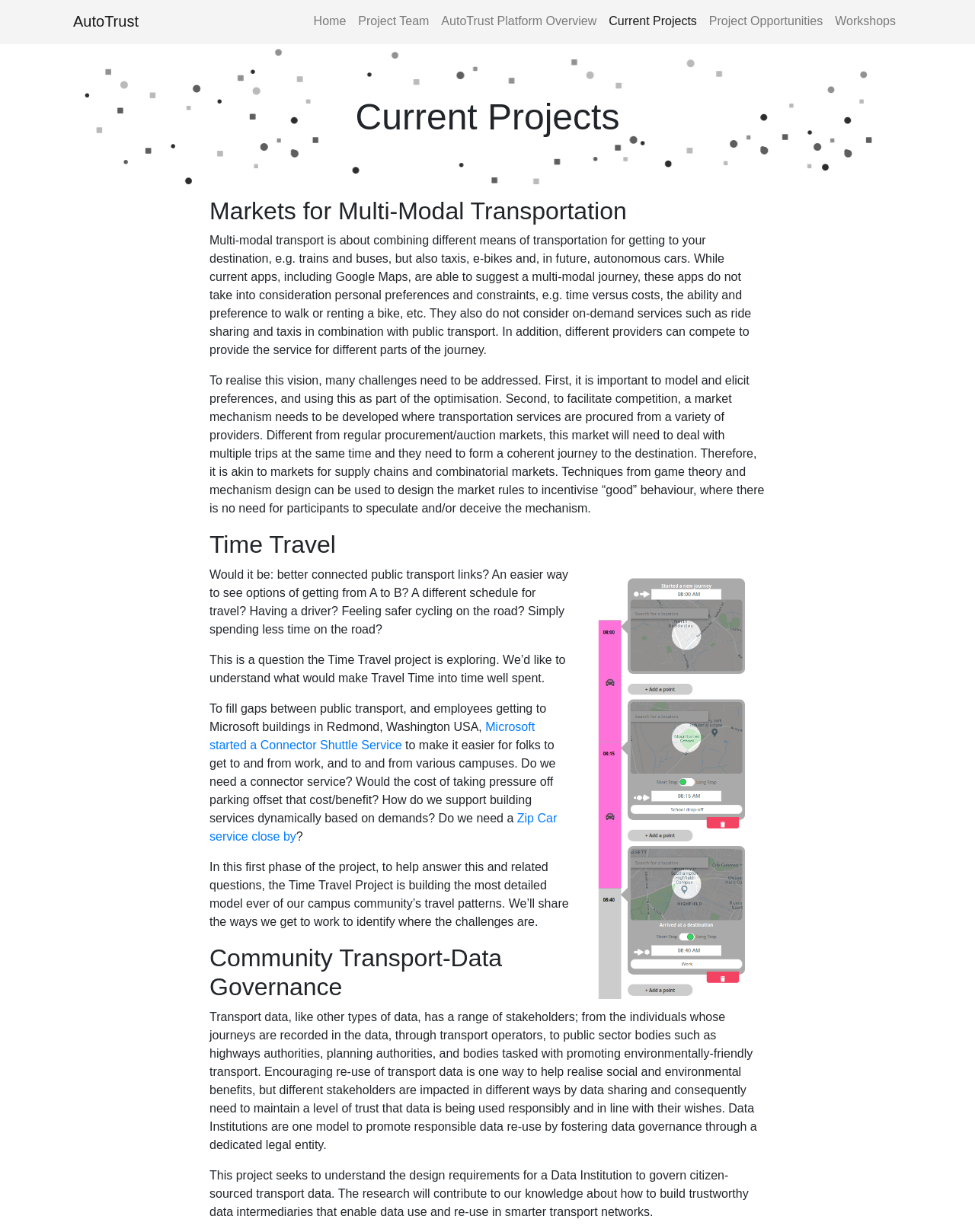Show the bounding box coordinates of the region that should be clicked to follow the instruction: "View Project Team page."

[0.361, 0.005, 0.446, 0.03]